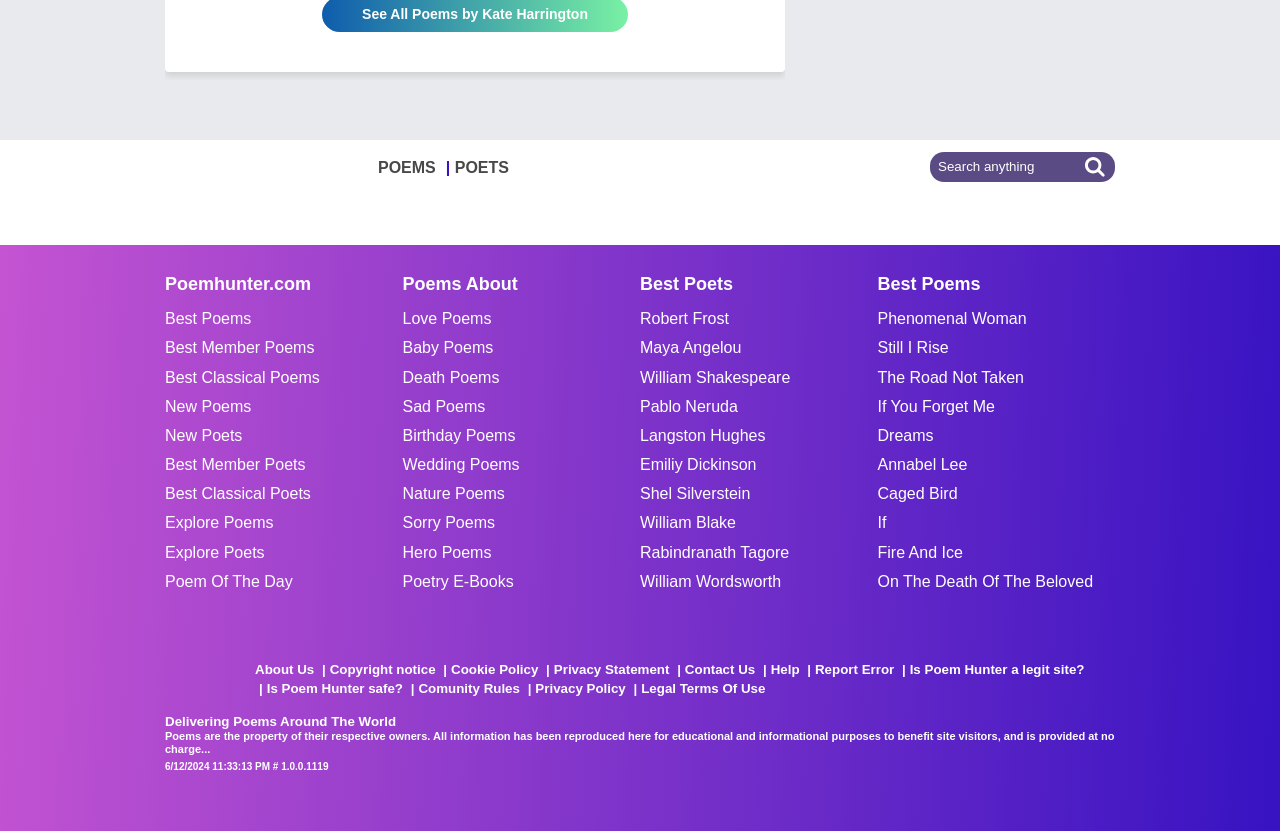Specify the bounding box coordinates of the area to click in order to execute this command: 'Search for a poem'. The coordinates should consist of four float numbers ranging from 0 to 1, and should be formatted as [left, top, right, bottom].

[0.727, 0.183, 0.871, 0.219]